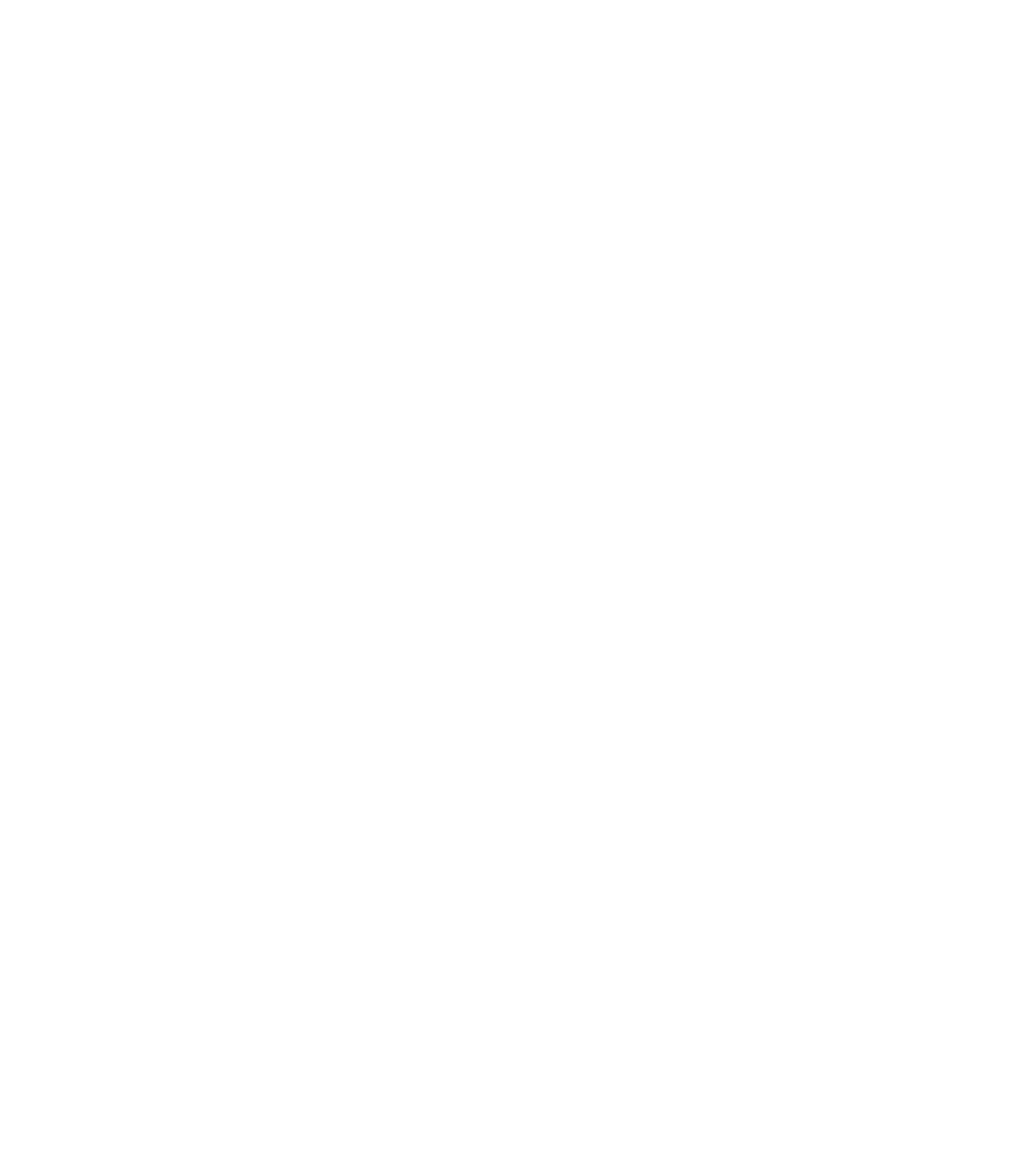What type of content is available in the 'USEFUL LINKS' section?
Please give a detailed and elaborate answer to the question based on the image.

The 'USEFUL LINKS' section appears to contain navigation links, including 'Dealer Locator', 'Terms of Service', and 'Privacy Policy', which provide access to various resources and information about Vibe Kayaks.